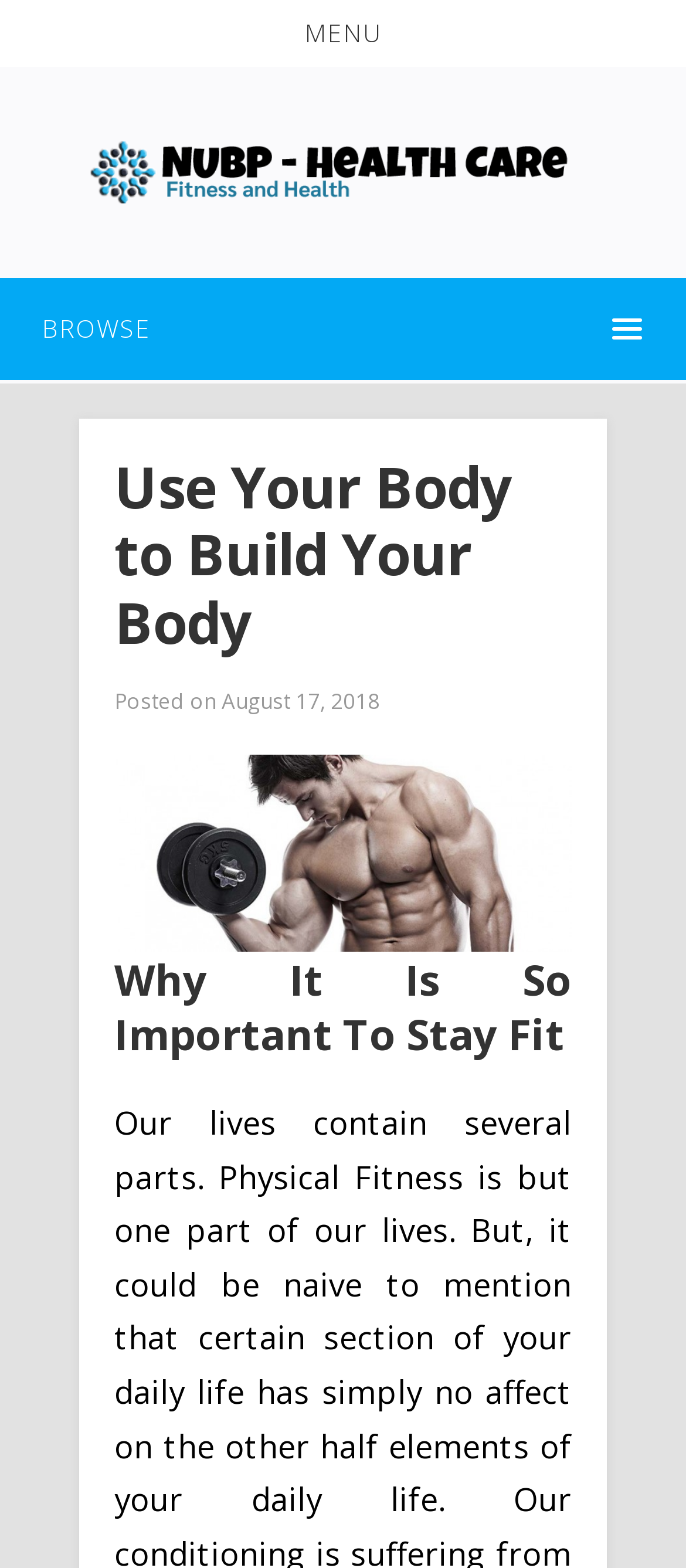What type of content is displayed on this webpage?
Can you offer a detailed and complete answer to this question?

The webpage appears to be displaying a healthcare-related article, as indicated by the title and content of the webpage, which discusses the importance of physical fitness.